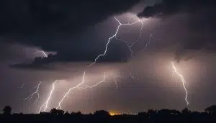Answer the following in one word or a short phrase: 
What is the biblical theme referenced in the caption?

Satan fall like lightning